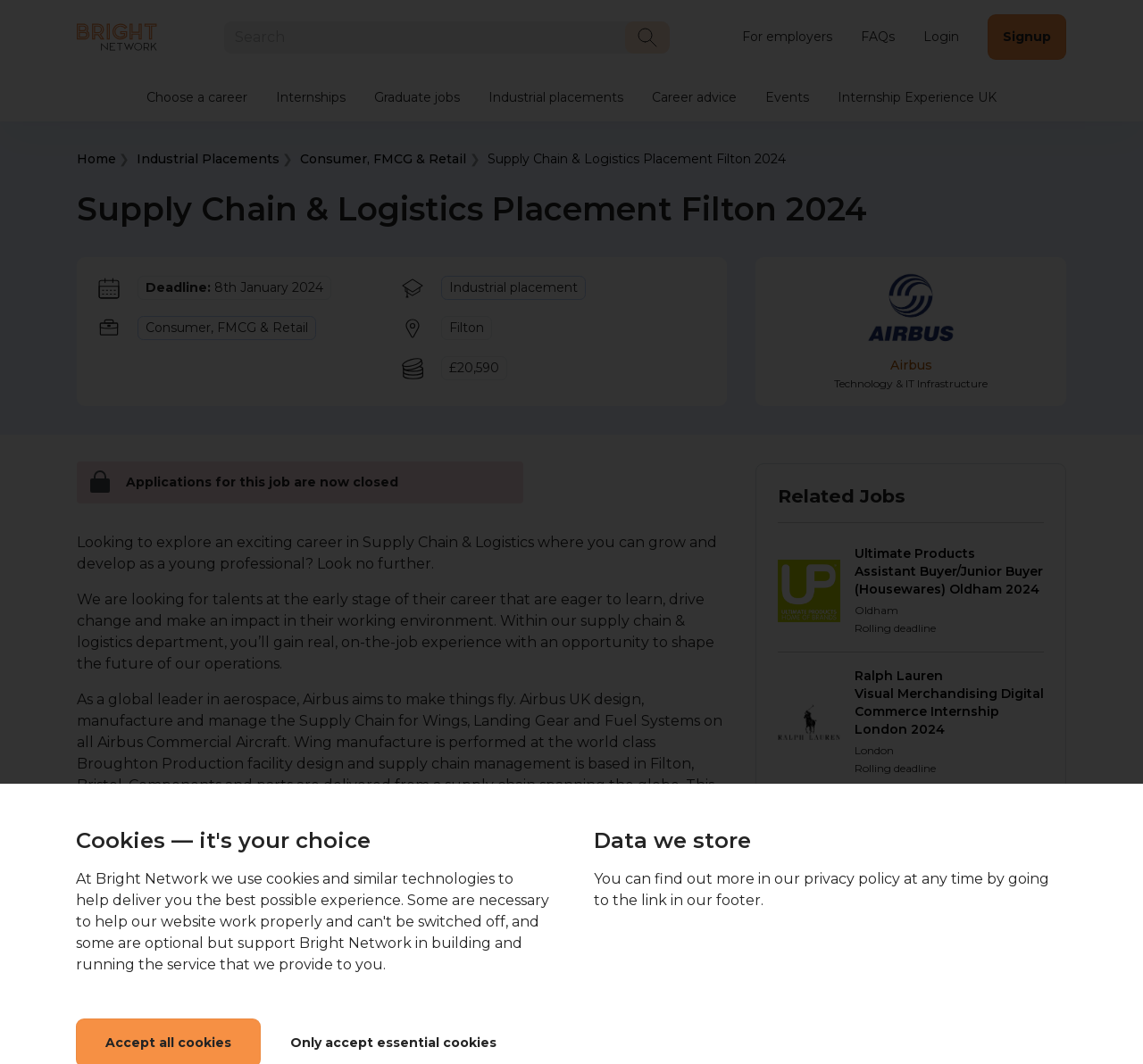How many related jobs are listed on the webpage?
Please give a detailed and elaborate explanation in response to the question.

I found the related jobs by looking at the section that says 'Related Jobs', where it lists four job opportunities with their corresponding company logos and descriptions.